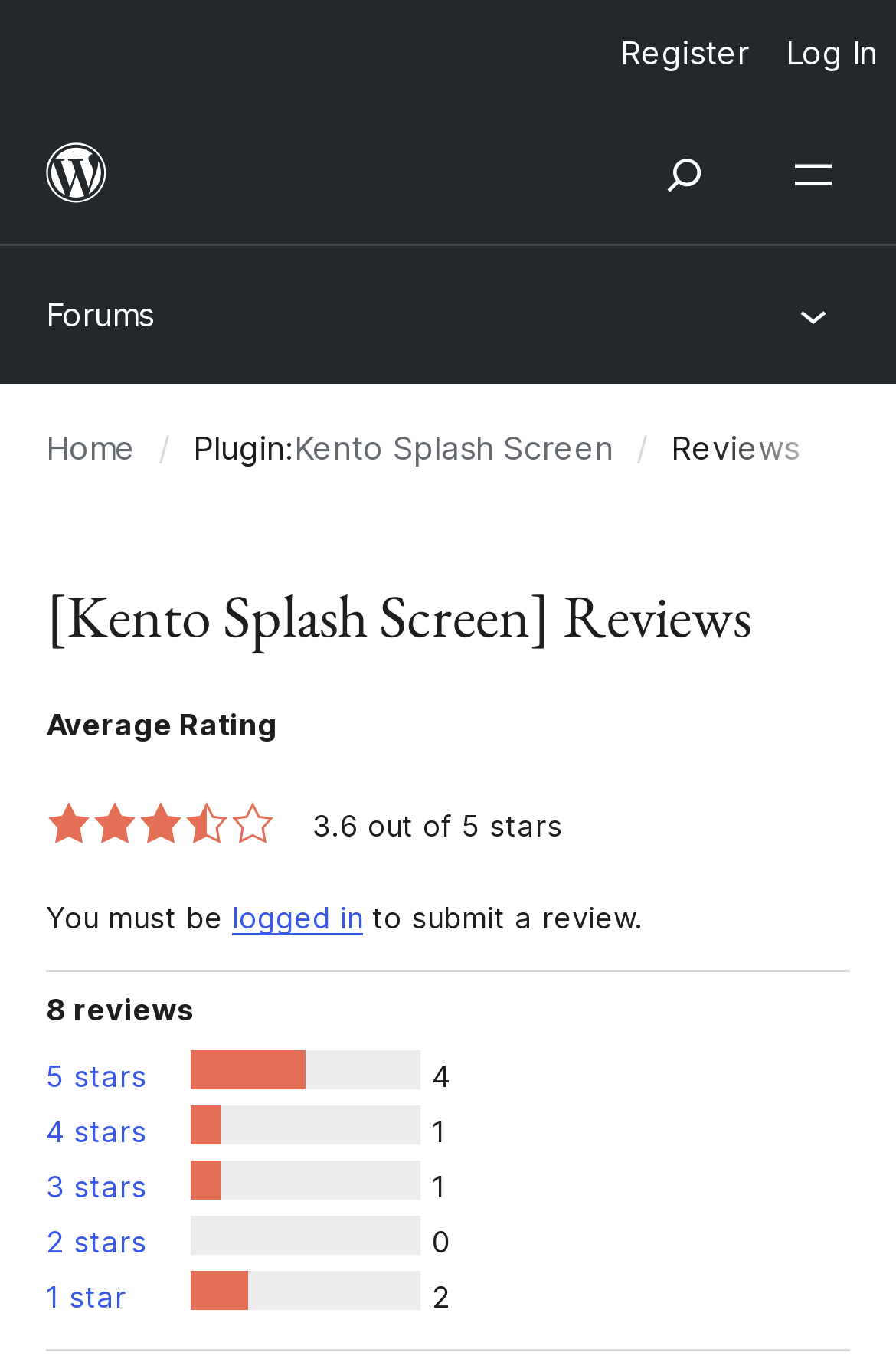Please locate the bounding box coordinates of the element that should be clicked to complete the given instruction: "View forums".

[0.038, 0.206, 0.185, 0.251]